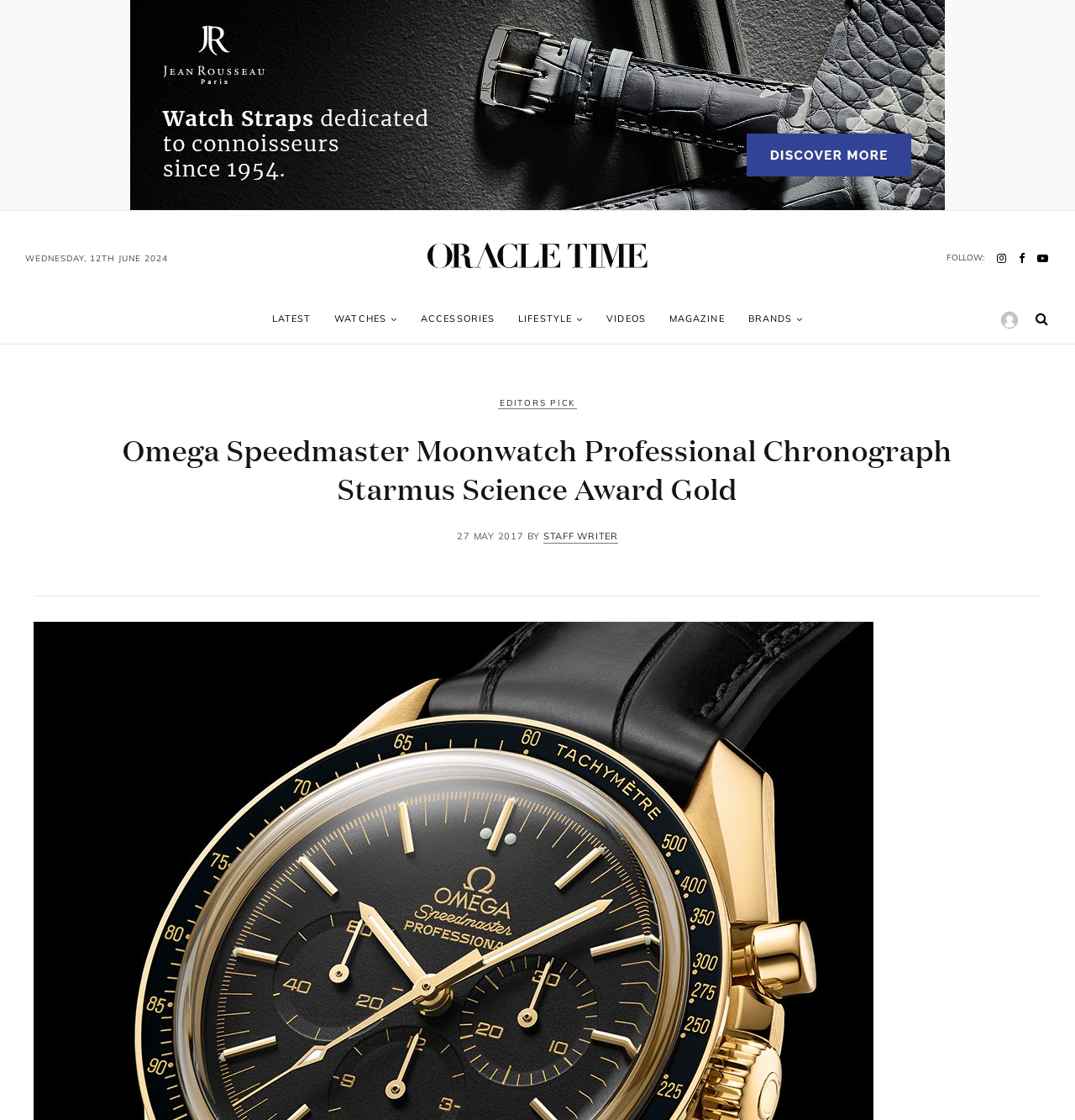Specify the bounding box coordinates of the area to click in order to follow the given instruction: "Visit the 'Oracle Time' website."

[0.395, 0.215, 0.605, 0.248]